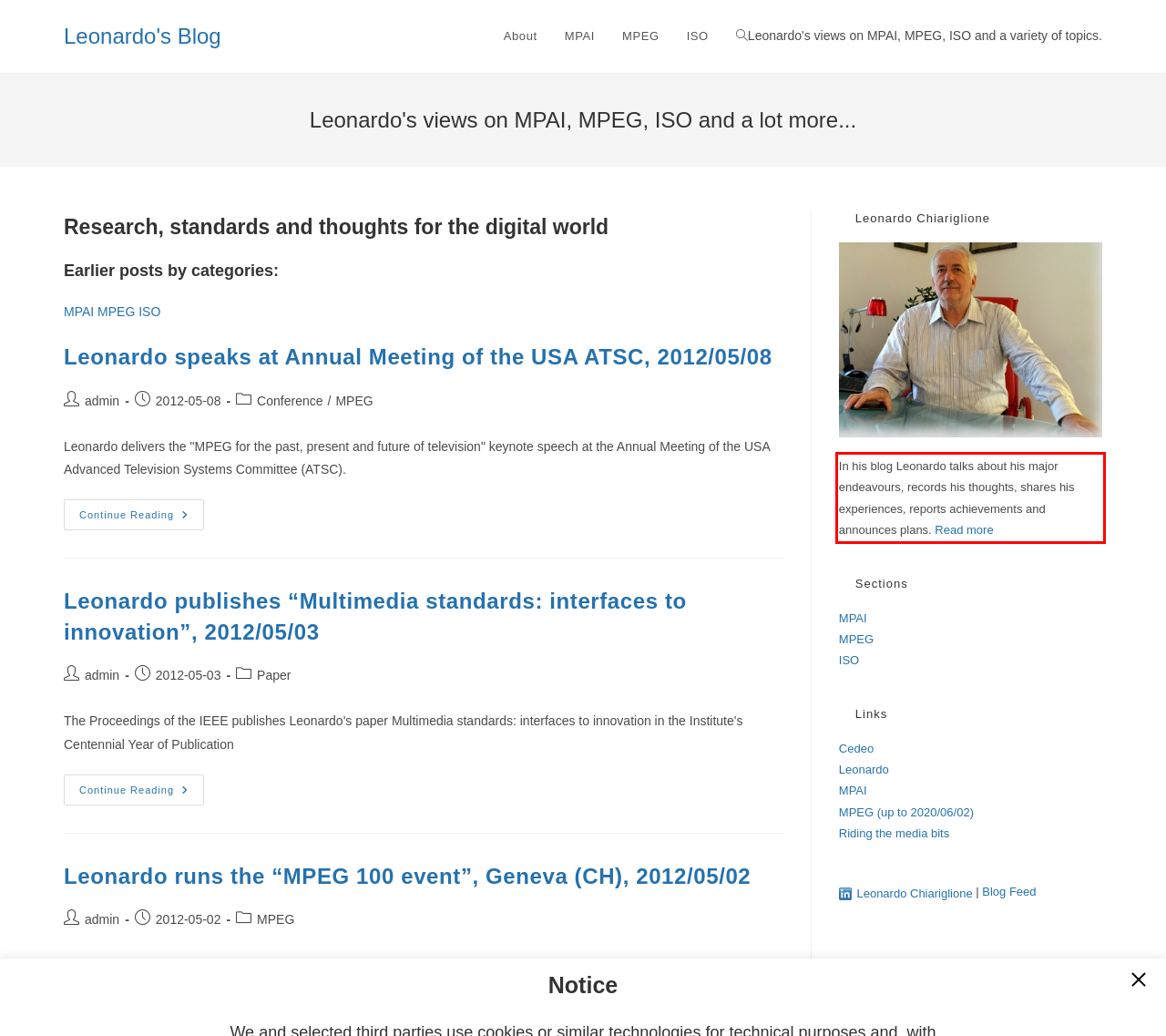Given a screenshot of a webpage with a red bounding box, extract the text content from the UI element inside the red bounding box.

In his blog Leonardo talks about his major endeavours, records his thoughts, shares his experiences, reports achievements and announces plans. Read more